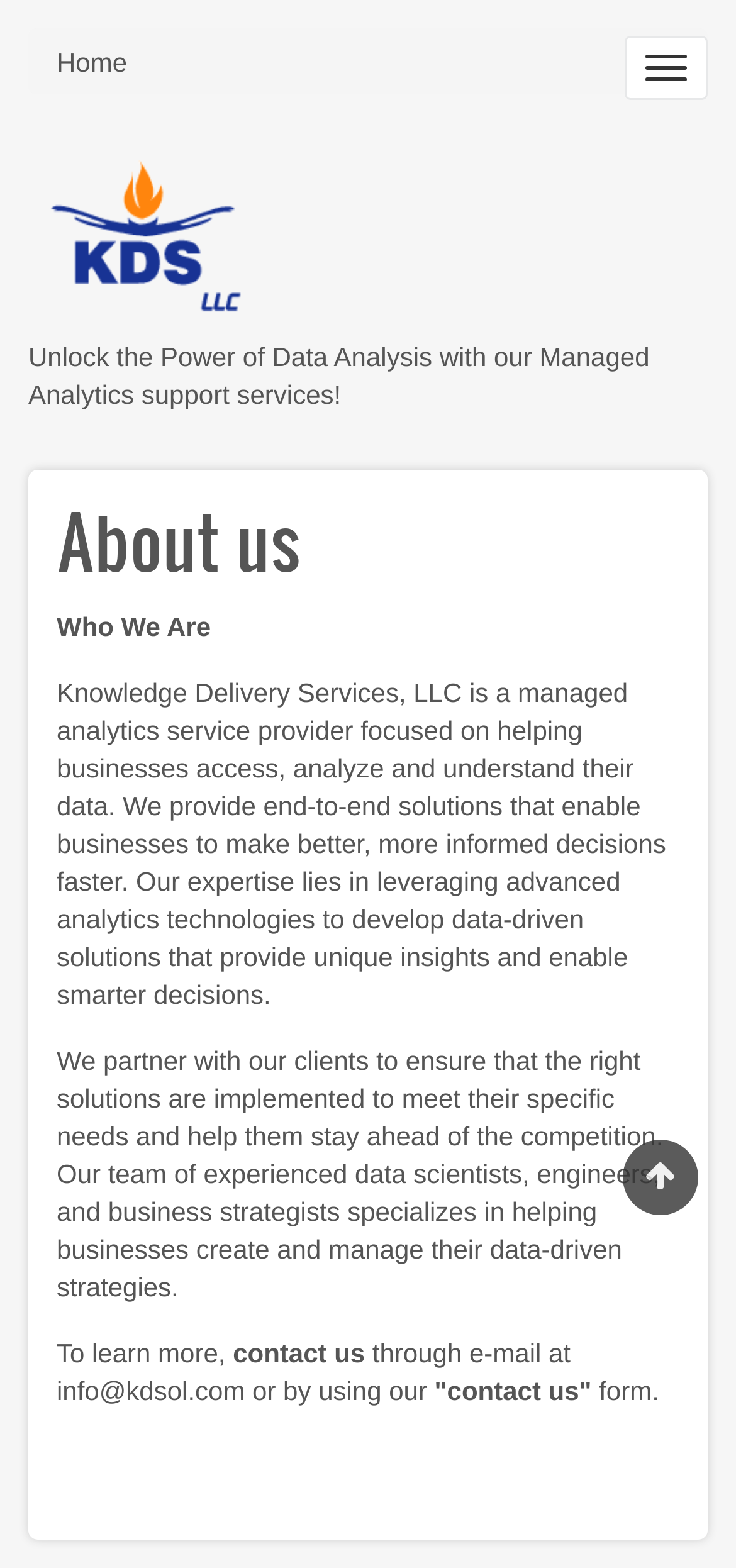Determine the bounding box coordinates of the clickable element to achieve the following action: 'Contact us through email'. Provide the coordinates as four float values between 0 and 1, formatted as [left, top, right, bottom].

[0.077, 0.877, 0.333, 0.896]